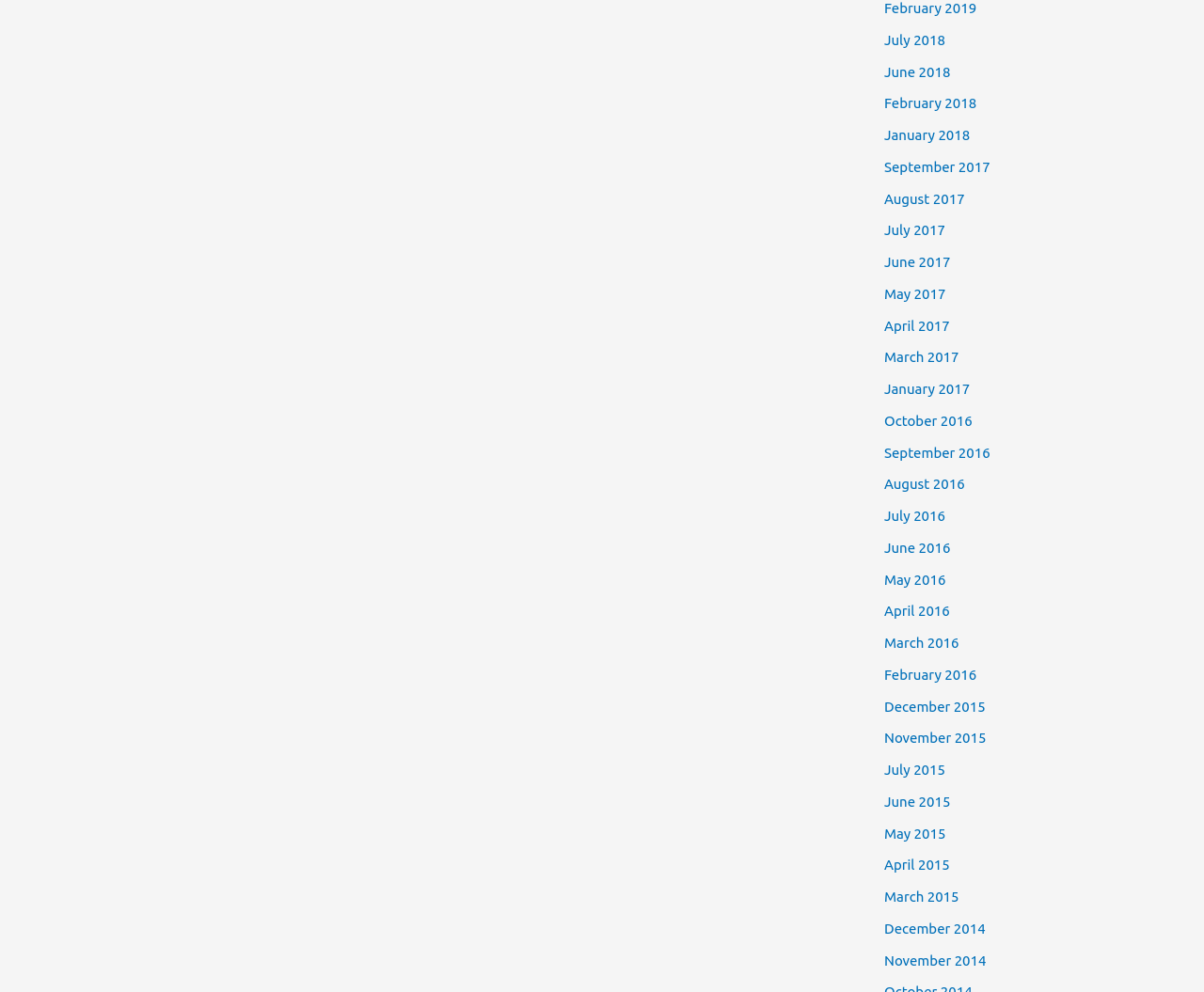Please answer the following question using a single word or phrase: How many links are there in total?

30